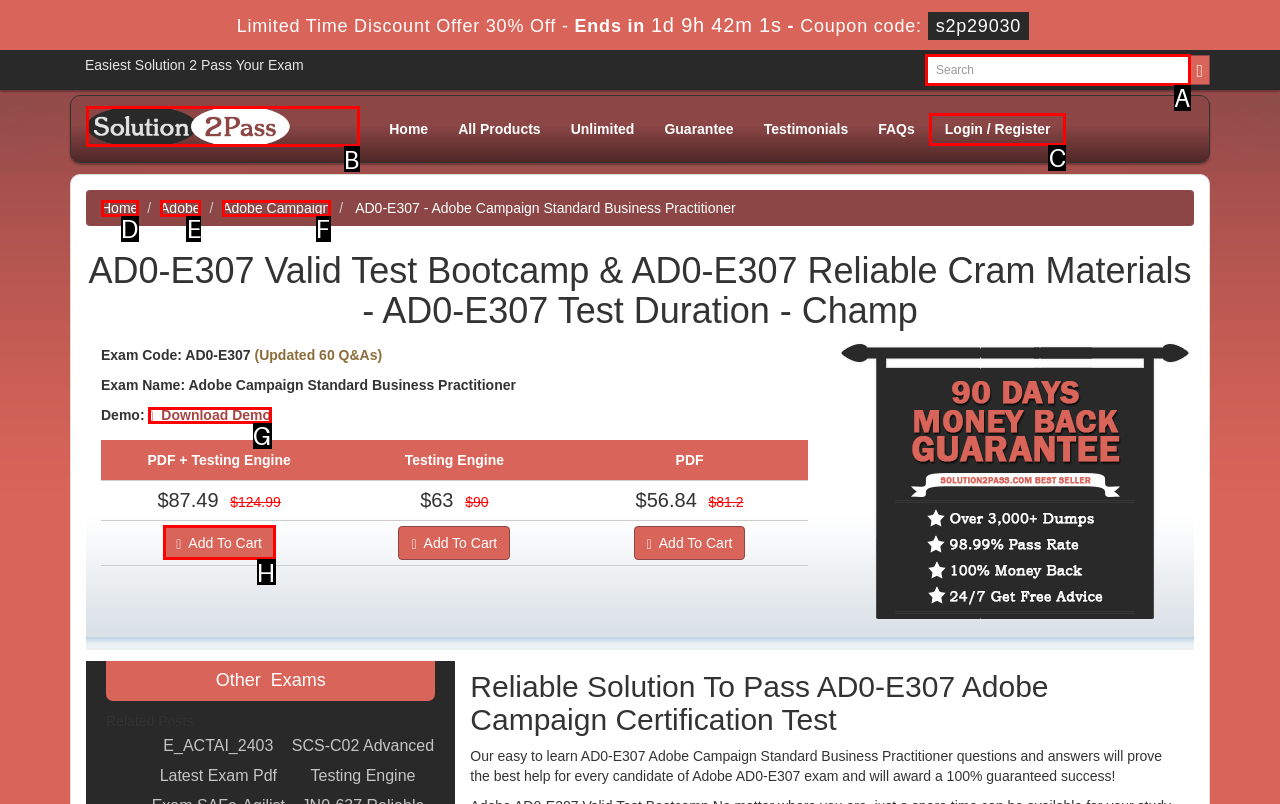Select the appropriate letter to fulfill the given instruction: Search for a product
Provide the letter of the correct option directly.

A